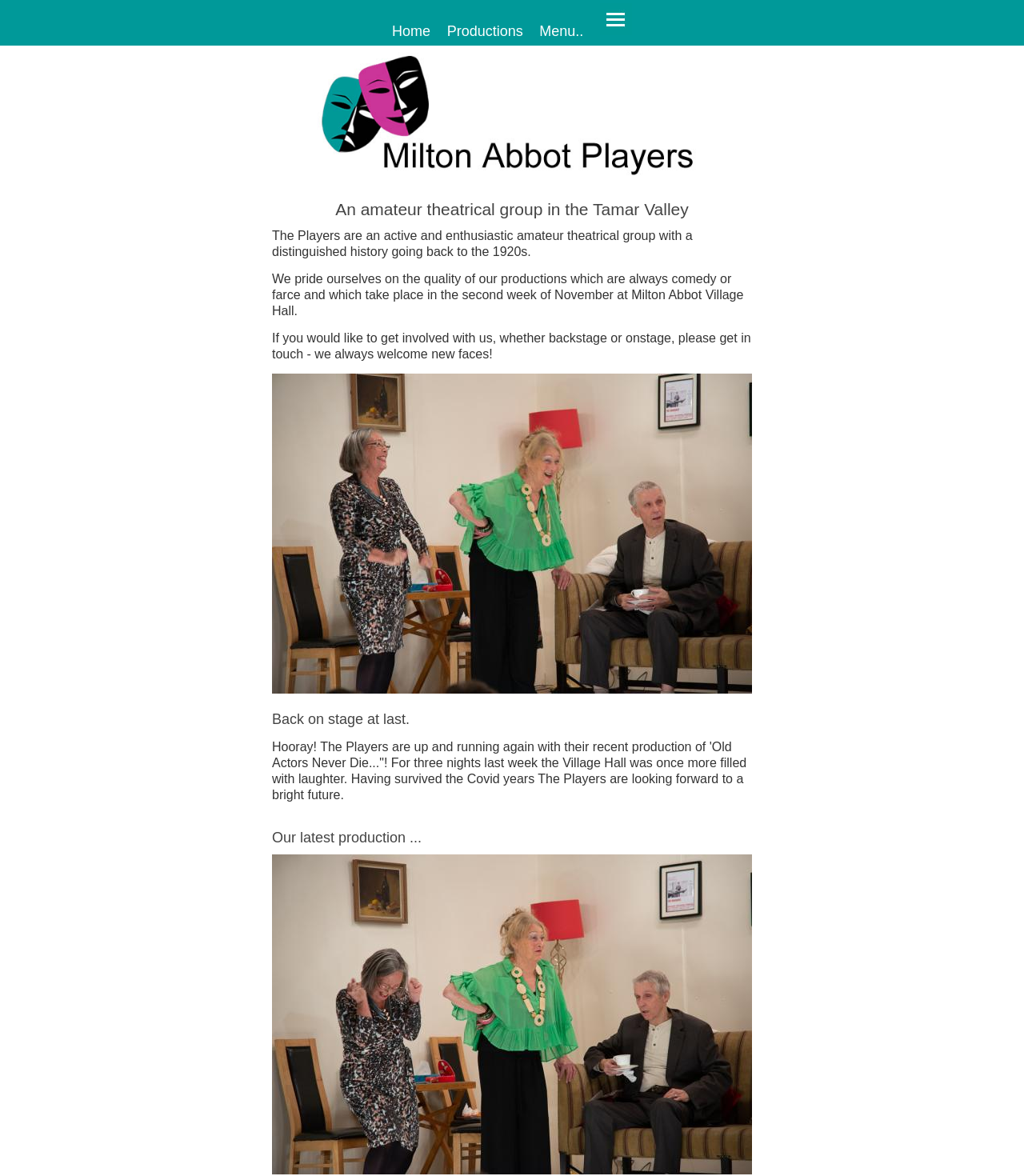Where do the productions take place?
Analyze the image and provide a thorough answer to the question.

According to the static text 'We pride ourselves on the quality of our productions which are always comedy or farce and which take place in the second week of November at Milton Abbot Village Hall.', it is clear that the productions of Milton Abbot Players take place at Milton Abbot Village Hall.